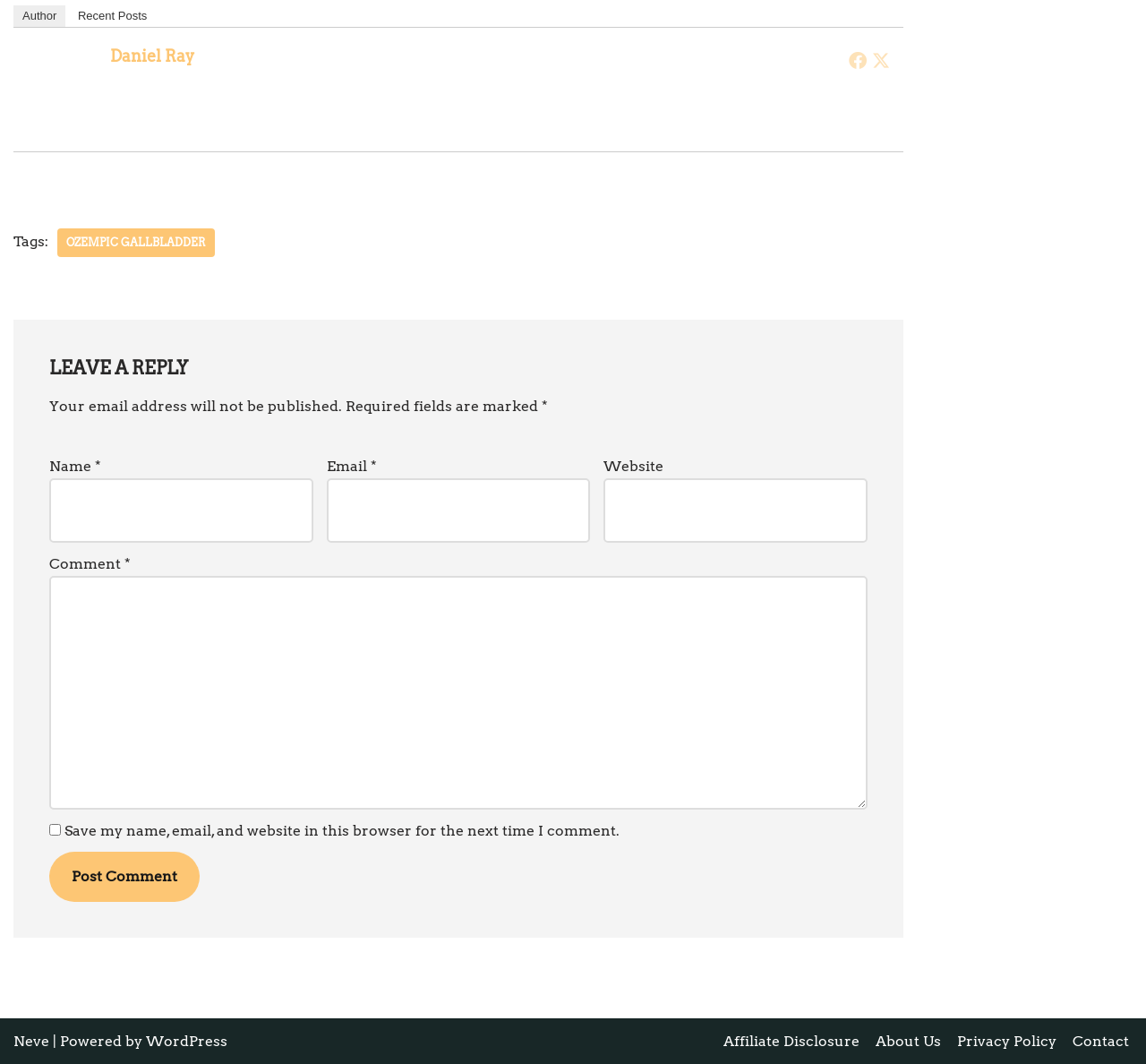Find the bounding box coordinates of the element to click in order to complete this instruction: "Read more about Aliyah". The bounding box coordinates must be four float numbers between 0 and 1, denoted as [left, top, right, bottom].

None